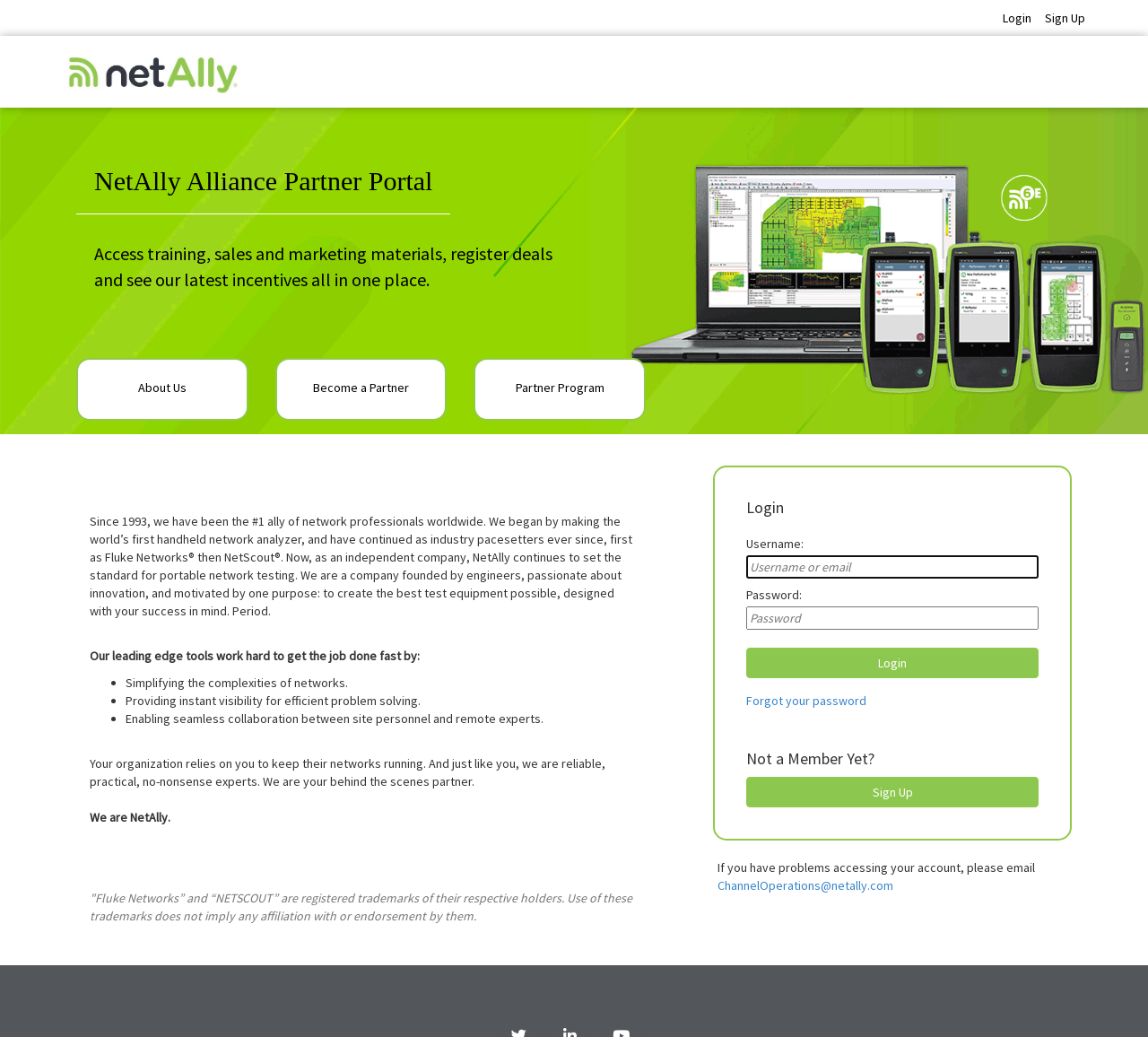What is the benefit of using NetAlly's tools?
Based on the image, provide your answer in one word or phrase.

Simplifying network complexities